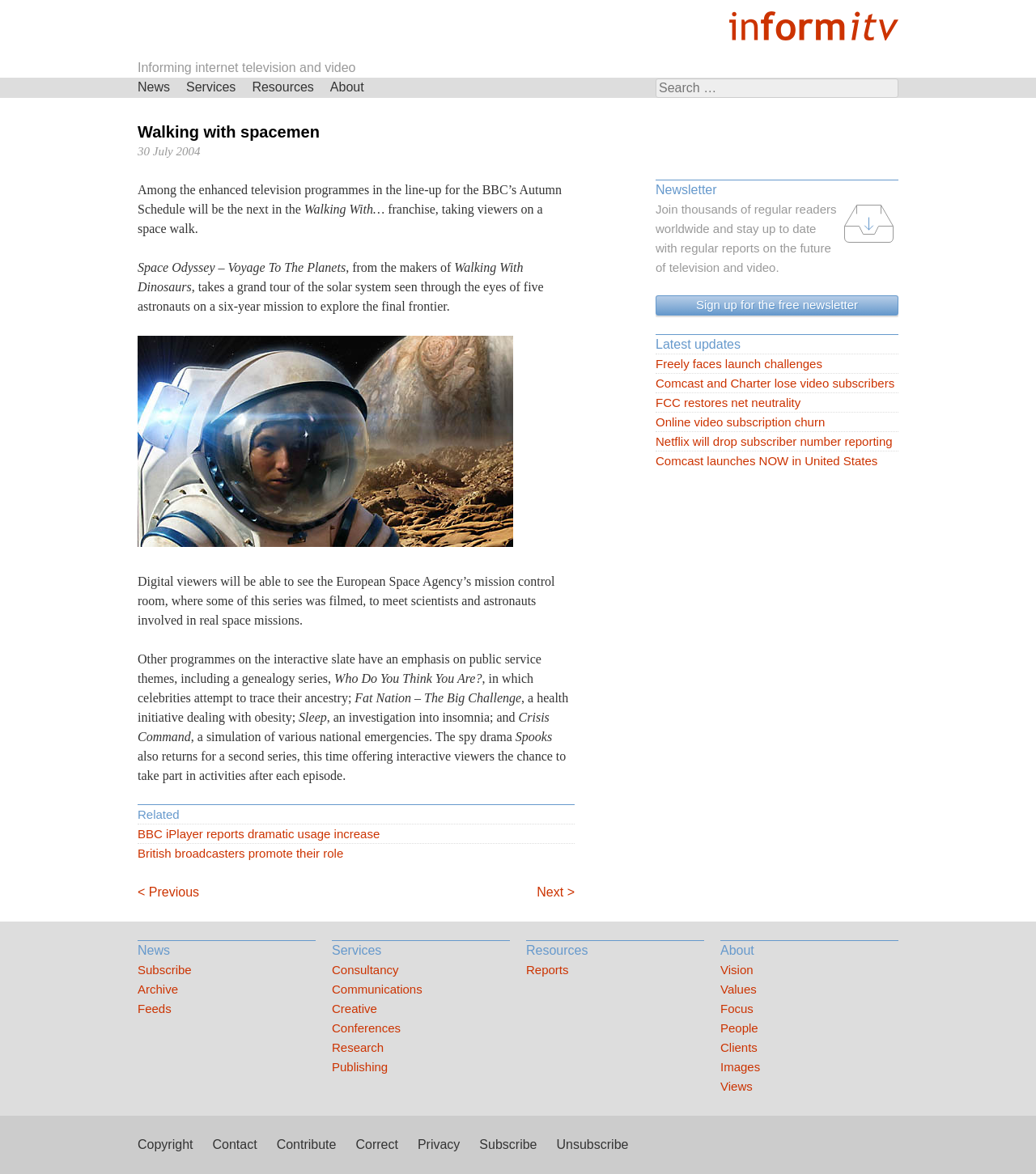How many links are there in the 'Latest updates' section?
Based on the screenshot, provide your answer in one word or phrase.

5